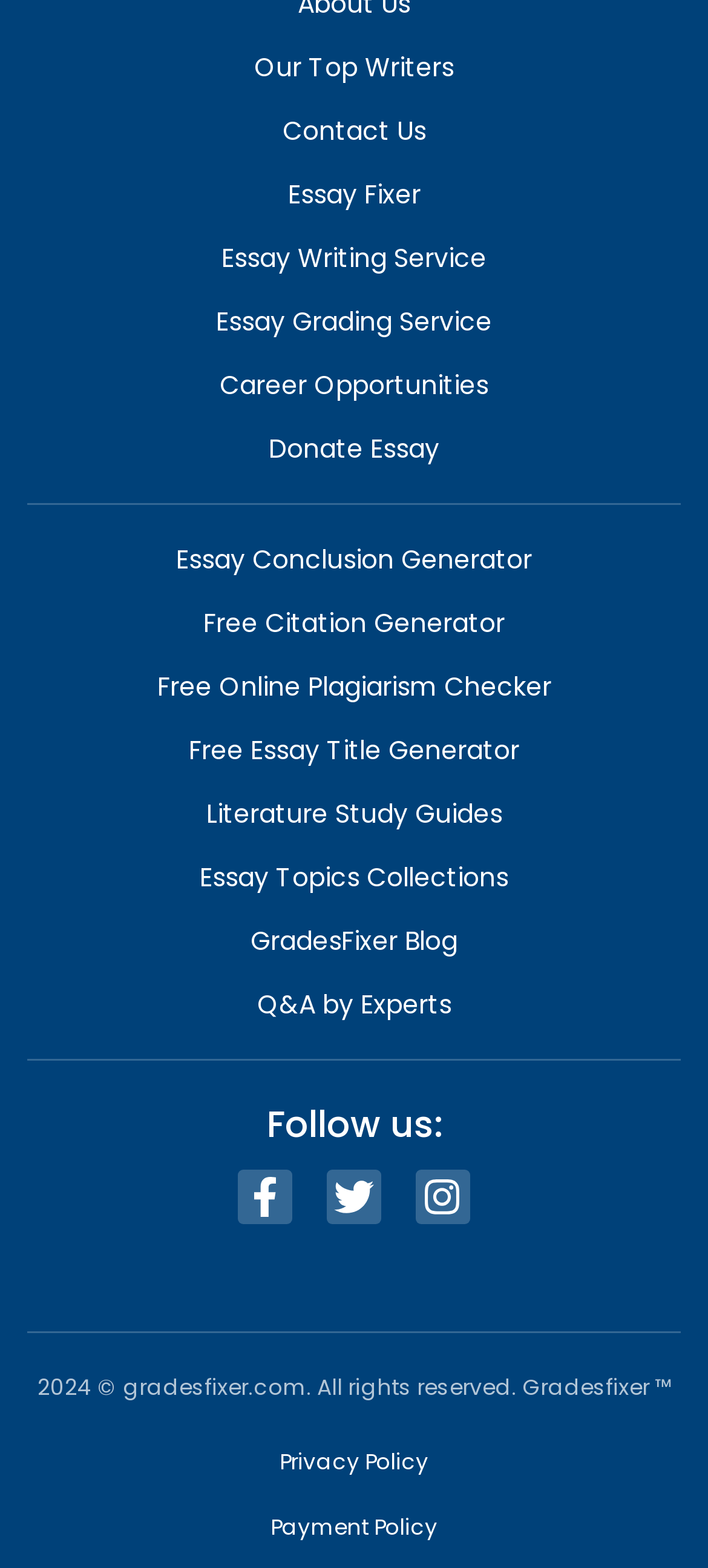What is the purpose of the 'Donate Essay' link?
Please respond to the question with a detailed and well-explained answer.

The 'Donate Essay' link is present in the navigation menu, which implies that users can donate their essays to the website, possibly for others to use as references or for other purposes.